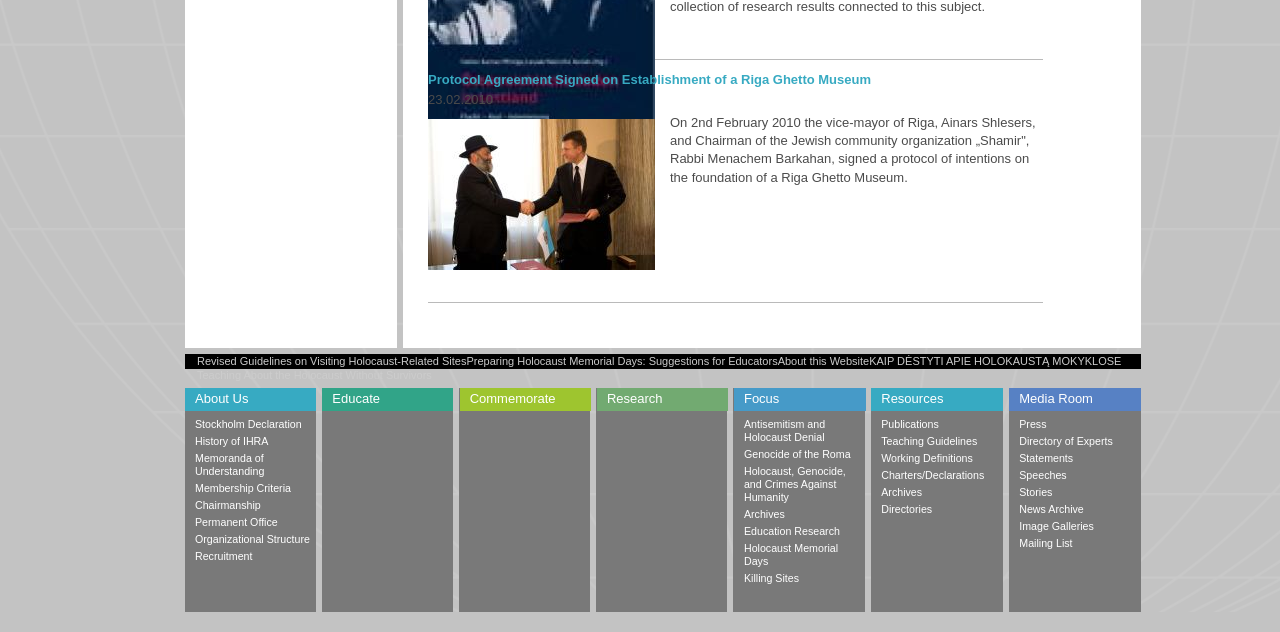Please find the bounding box for the UI component described as follows: "Directory of Experts".

[0.793, 0.688, 0.891, 0.708]